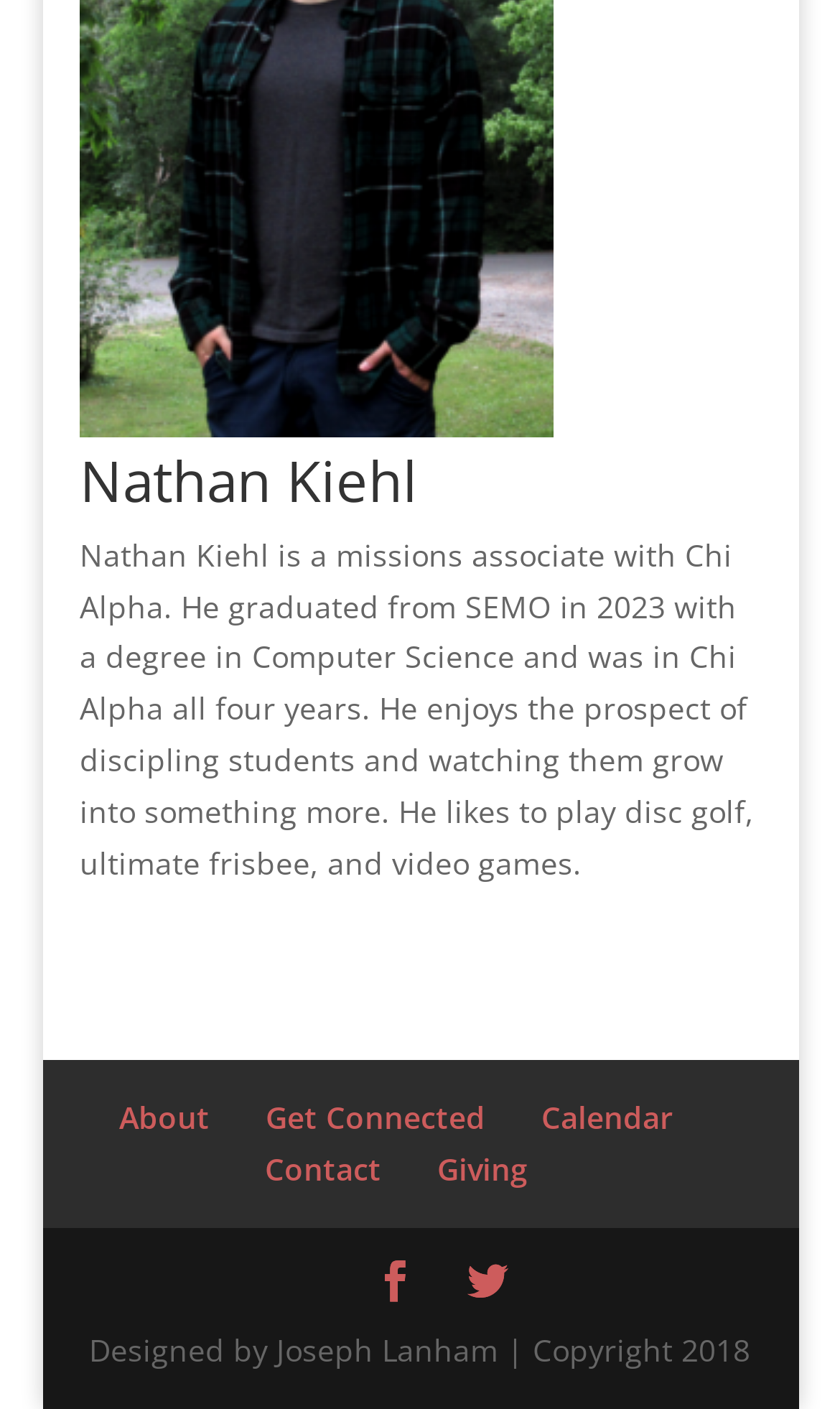Please give a succinct answer using a single word or phrase:
What is the purpose of Nathan Kiehl's role?

Discipling students